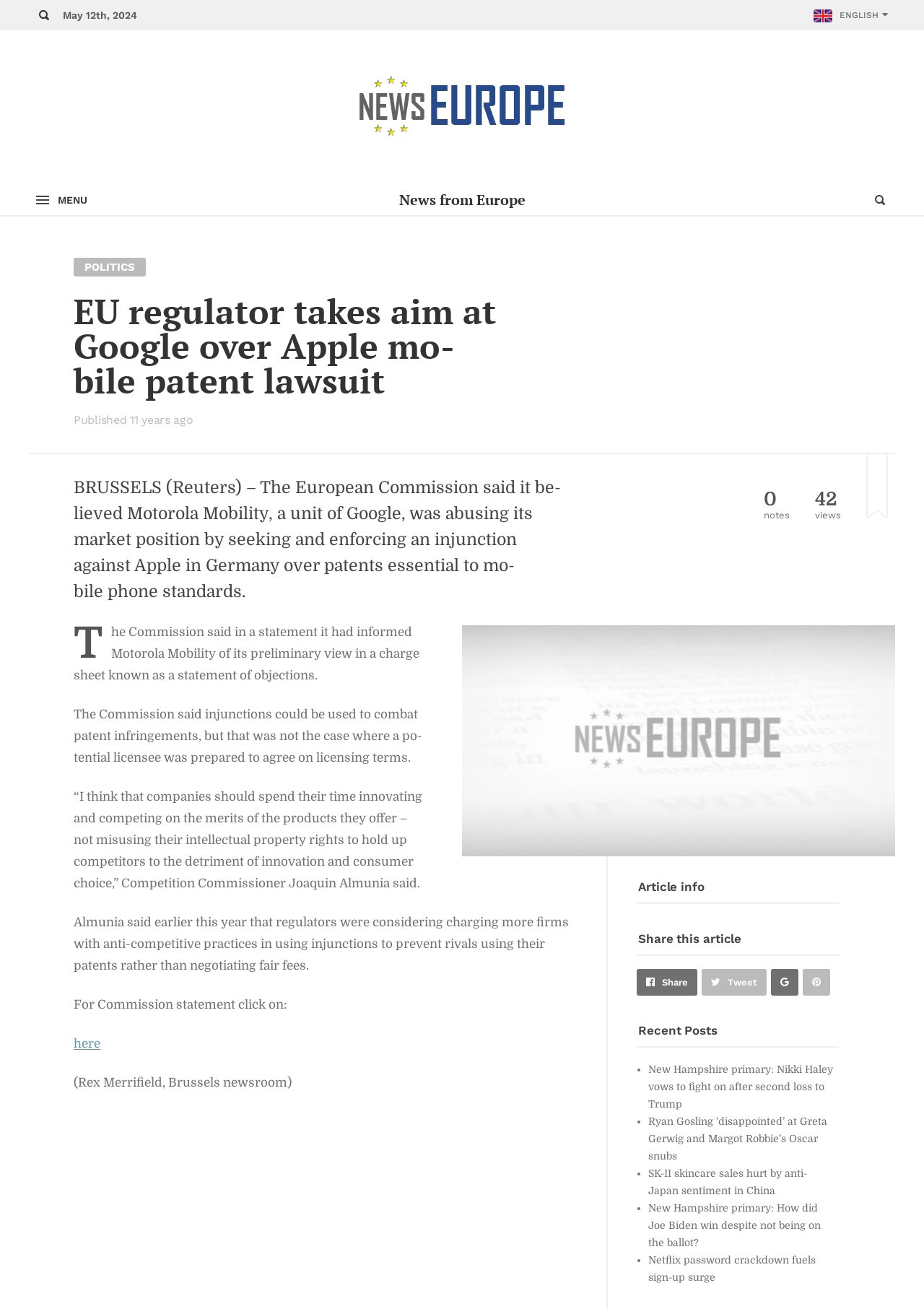Please find the bounding box coordinates of the clickable region needed to complete the following instruction: "Bookmark this article". The bounding box coordinates must consist of four float numbers between 0 and 1, i.e., [left, top, right, bottom].

[0.938, 0.205, 0.961, 0.255]